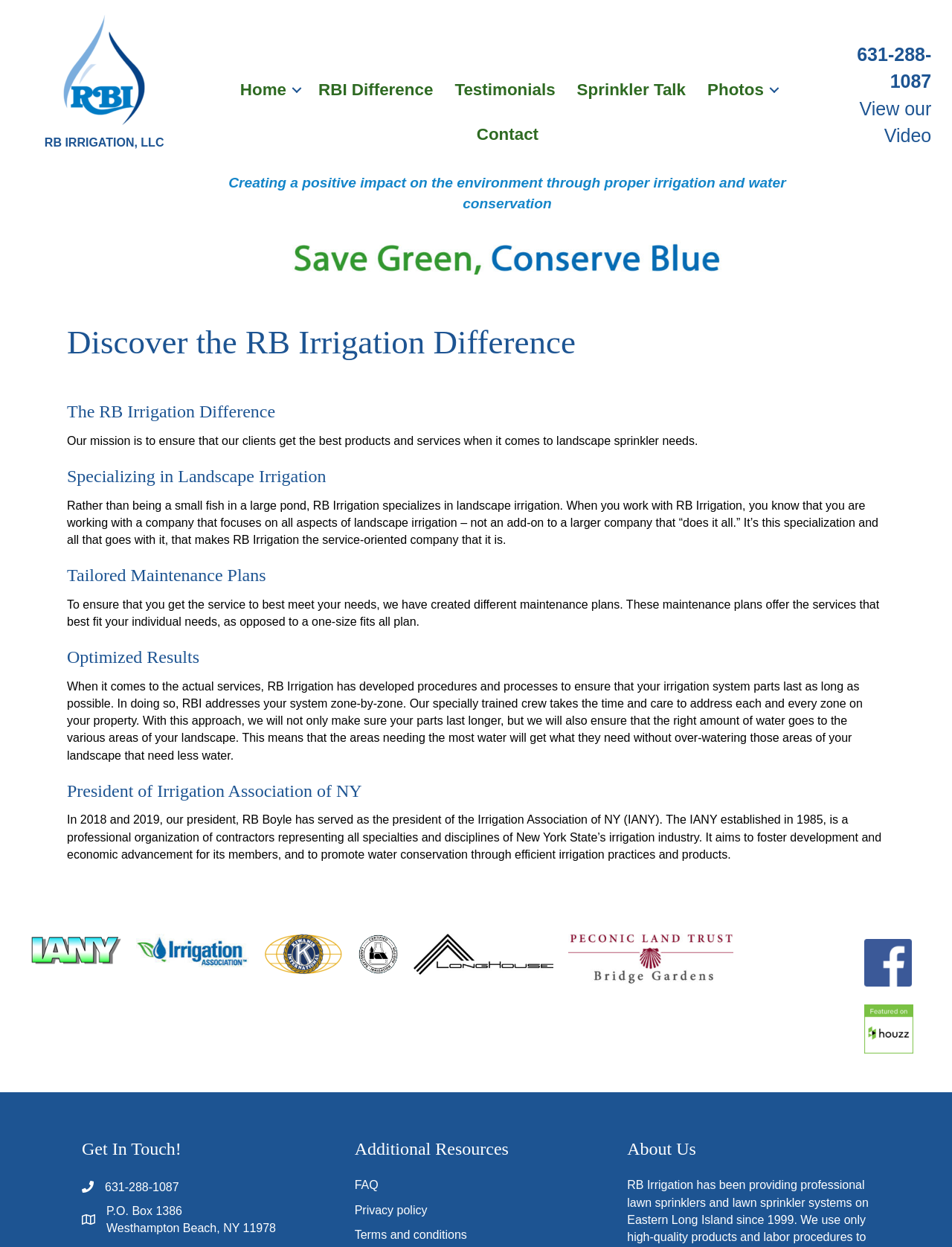Determine the primary headline of the webpage.

Discover the RB Irrigation Difference